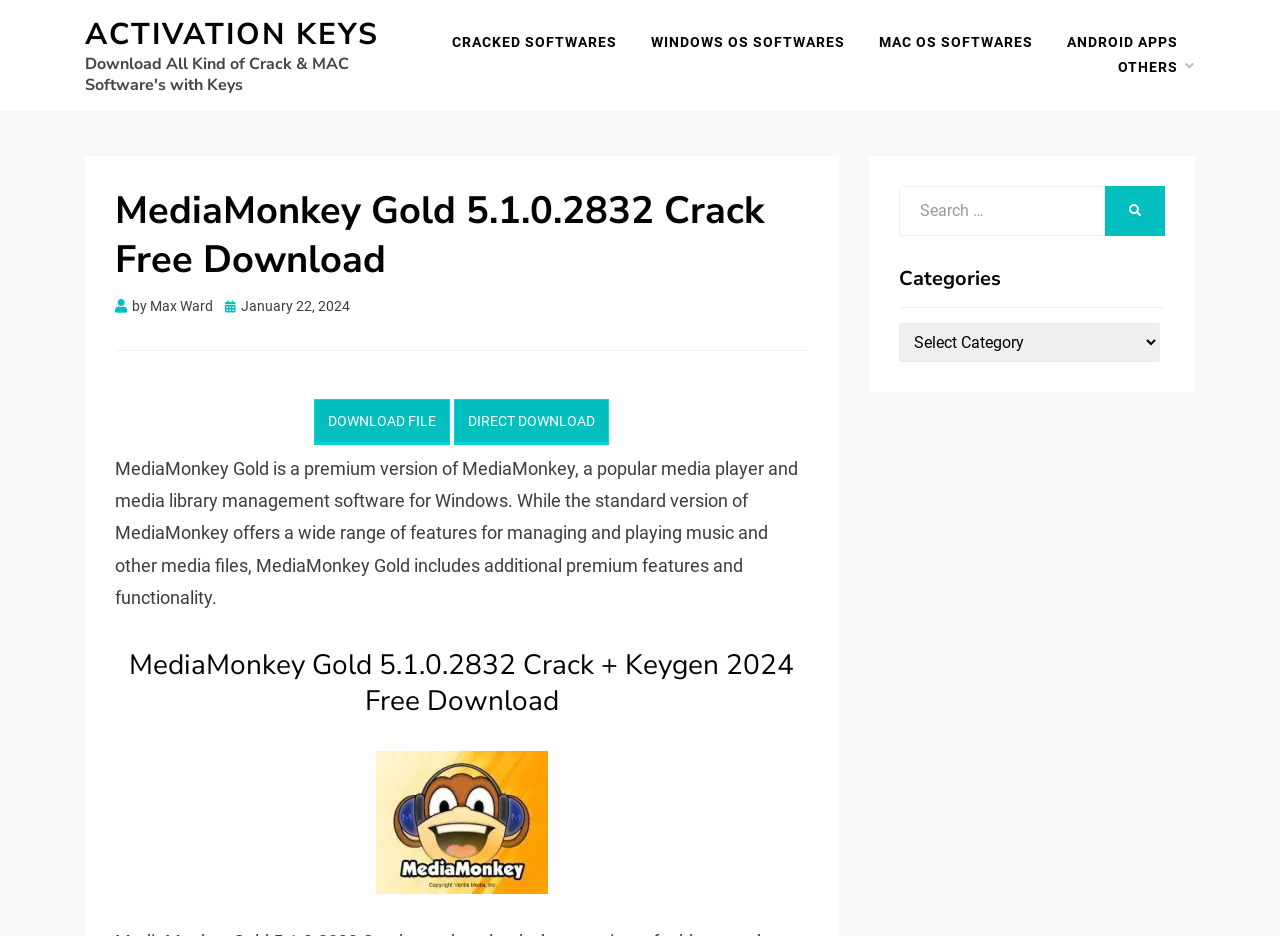Please identify the bounding box coordinates of the clickable area that will fulfill the following instruction: "Click on ACTIVATION KEYS". The coordinates should be in the format of four float numbers between 0 and 1, i.e., [left, top, right, bottom].

[0.066, 0.015, 0.296, 0.059]